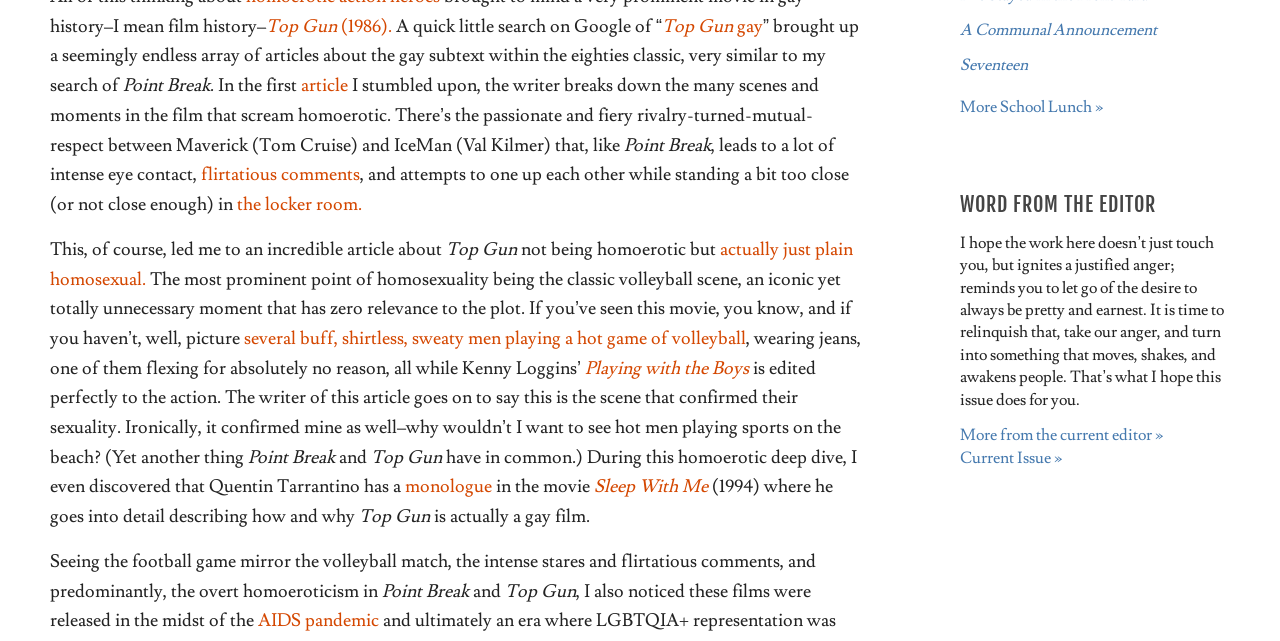Provide the bounding box coordinates of the area you need to click to execute the following instruction: "Click on the link to view the current issue".

[0.75, 0.699, 0.83, 0.73]